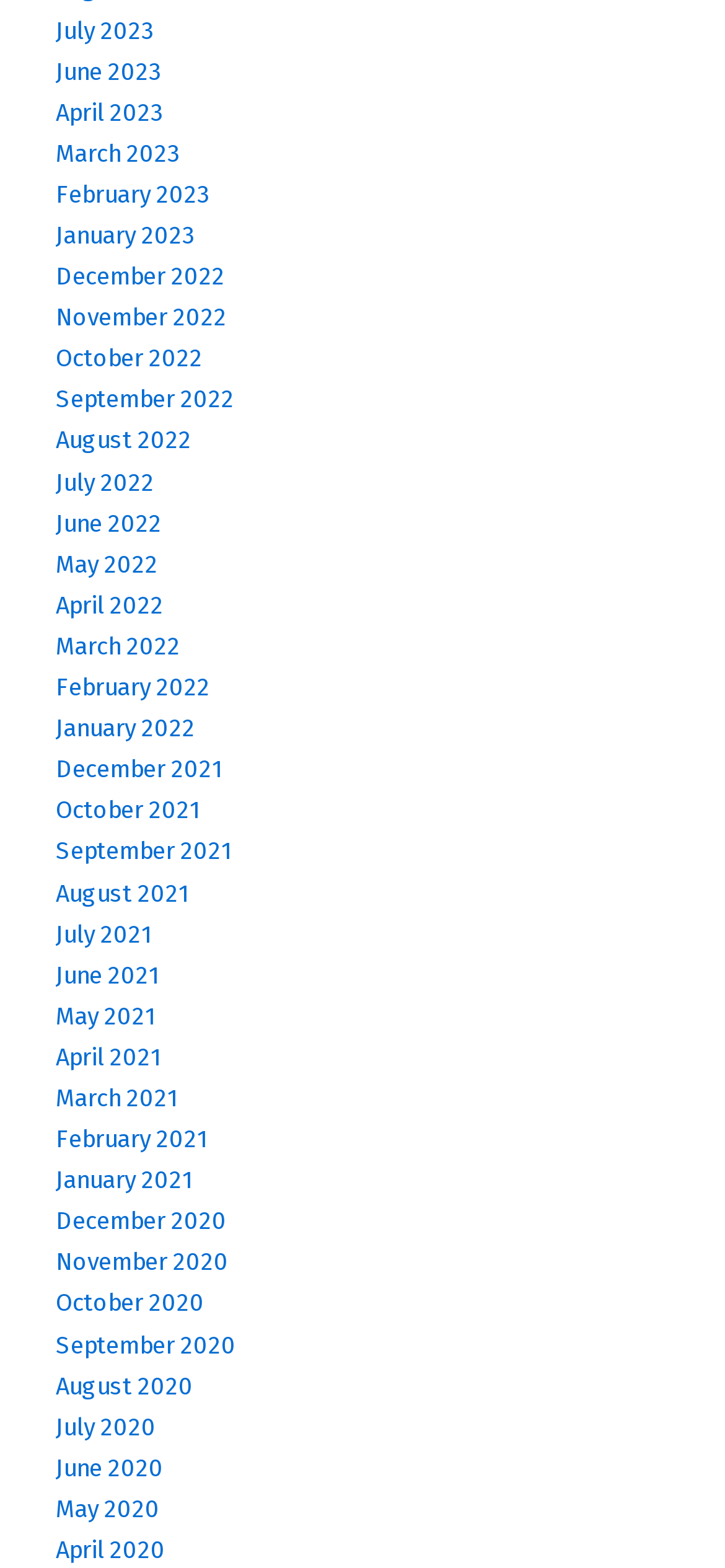Identify the bounding box coordinates of the clickable region required to complete the instruction: "View July 2023". The coordinates should be given as four float numbers within the range of 0 and 1, i.e., [left, top, right, bottom].

[0.077, 0.01, 0.213, 0.028]